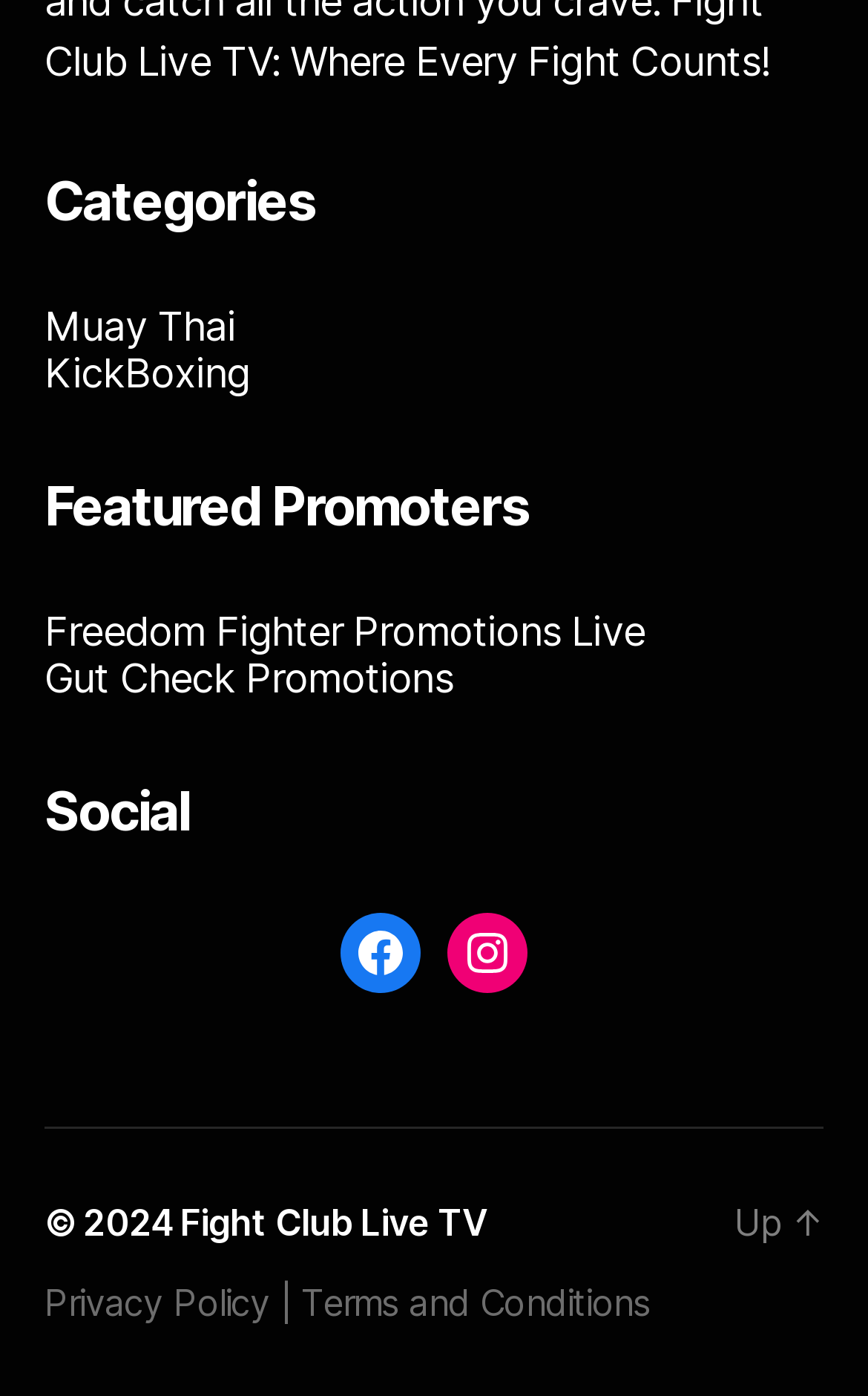Determine the bounding box coordinates for the area you should click to complete the following instruction: "View Muay Thai category".

[0.051, 0.217, 0.271, 0.25]